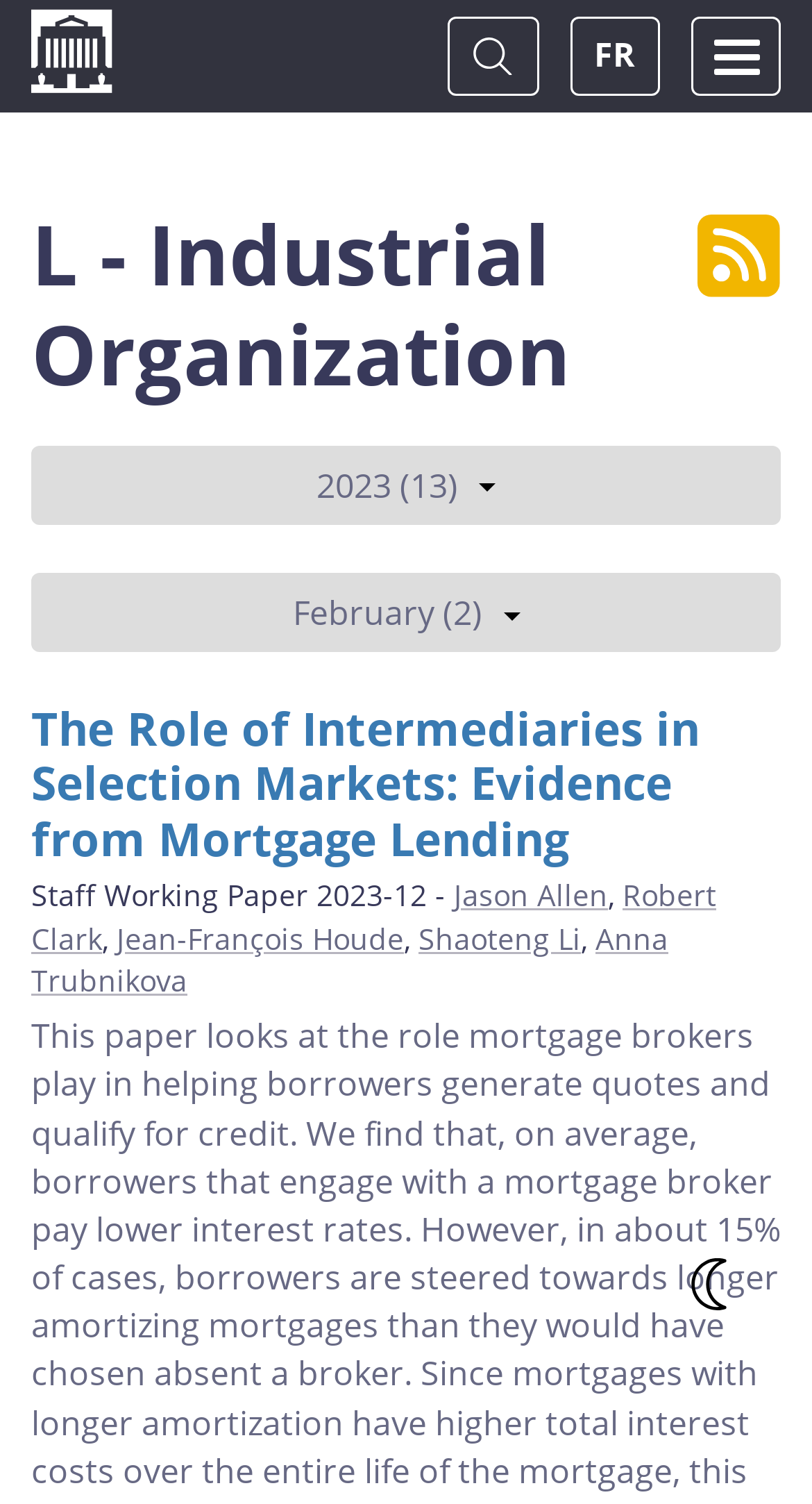Please determine the primary heading and provide its text.

L - Industrial Organization